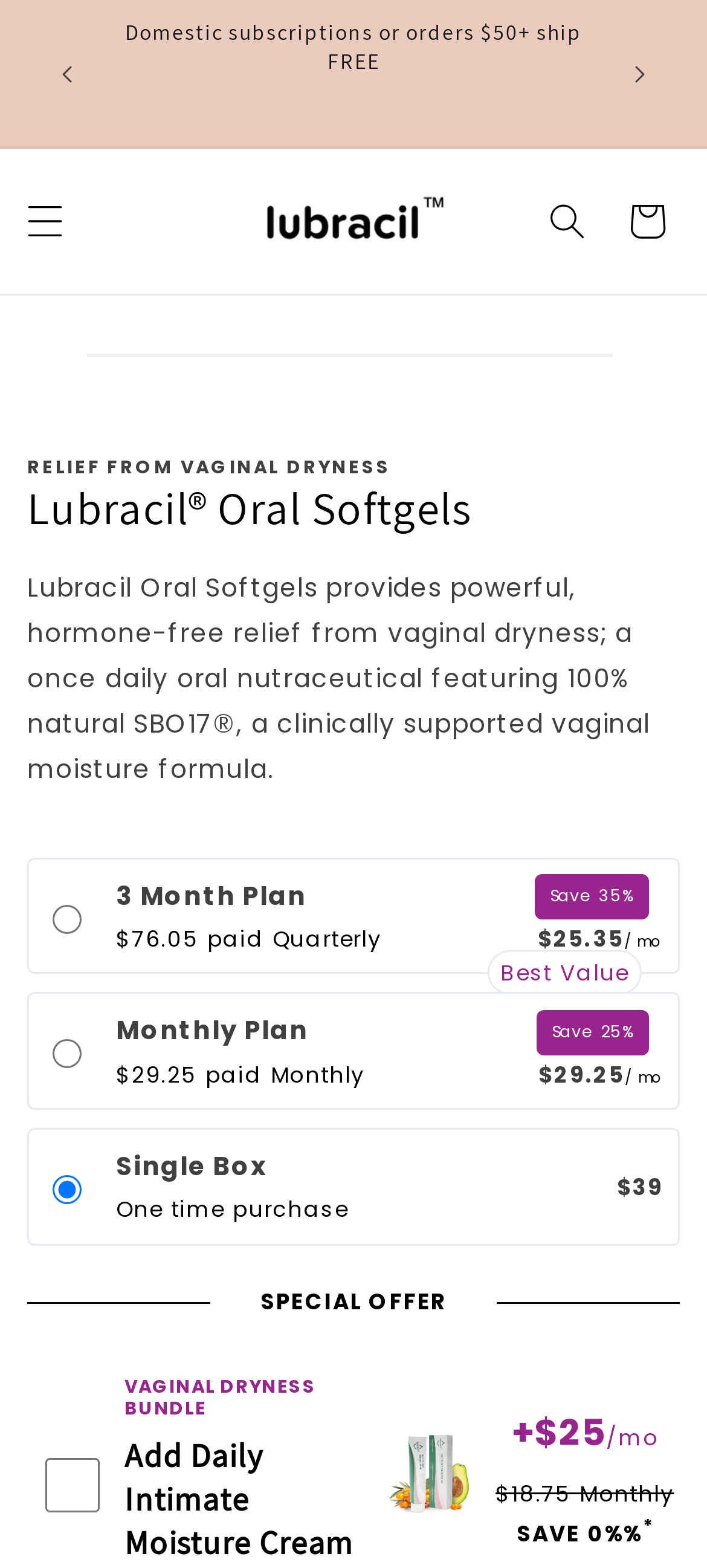Please identify the bounding box coordinates of the element that needs to be clicked to perform the following instruction: "Click the 'Lubracil' link".

[0.327, 0.107, 0.673, 0.176]